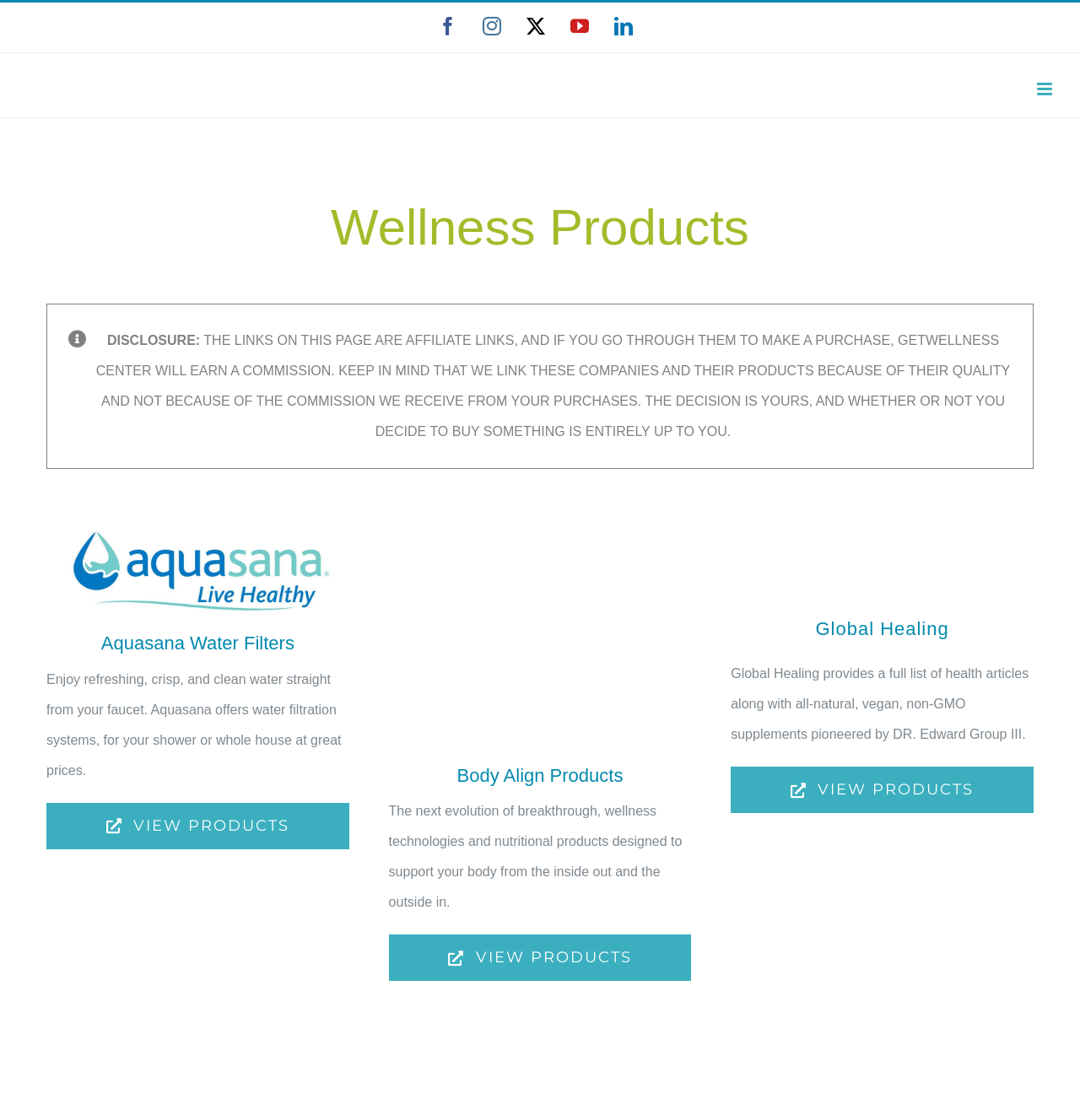Determine the bounding box coordinates in the format (top-left x, top-left y, bottom-right x, bottom-right y). Ensure all values are floating point numbers between 0 and 1. Identify the bounding box of the UI element described by: aria-label="Facebook Social Icon"

None